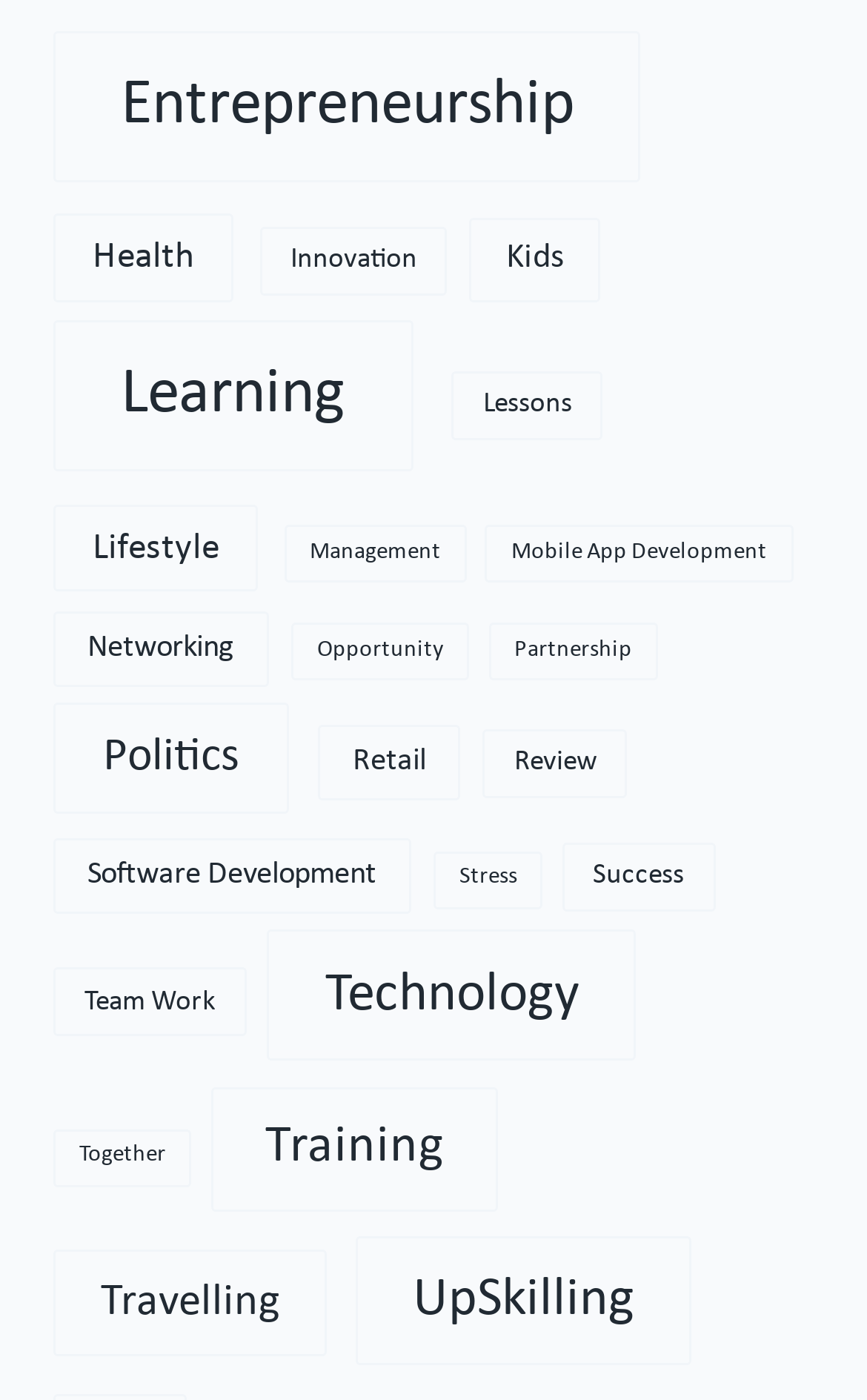Please predict the bounding box coordinates of the element's region where a click is necessary to complete the following instruction: "Open the main menu". The coordinates should be represented by four float numbers between 0 and 1, i.e., [left, top, right, bottom].

None